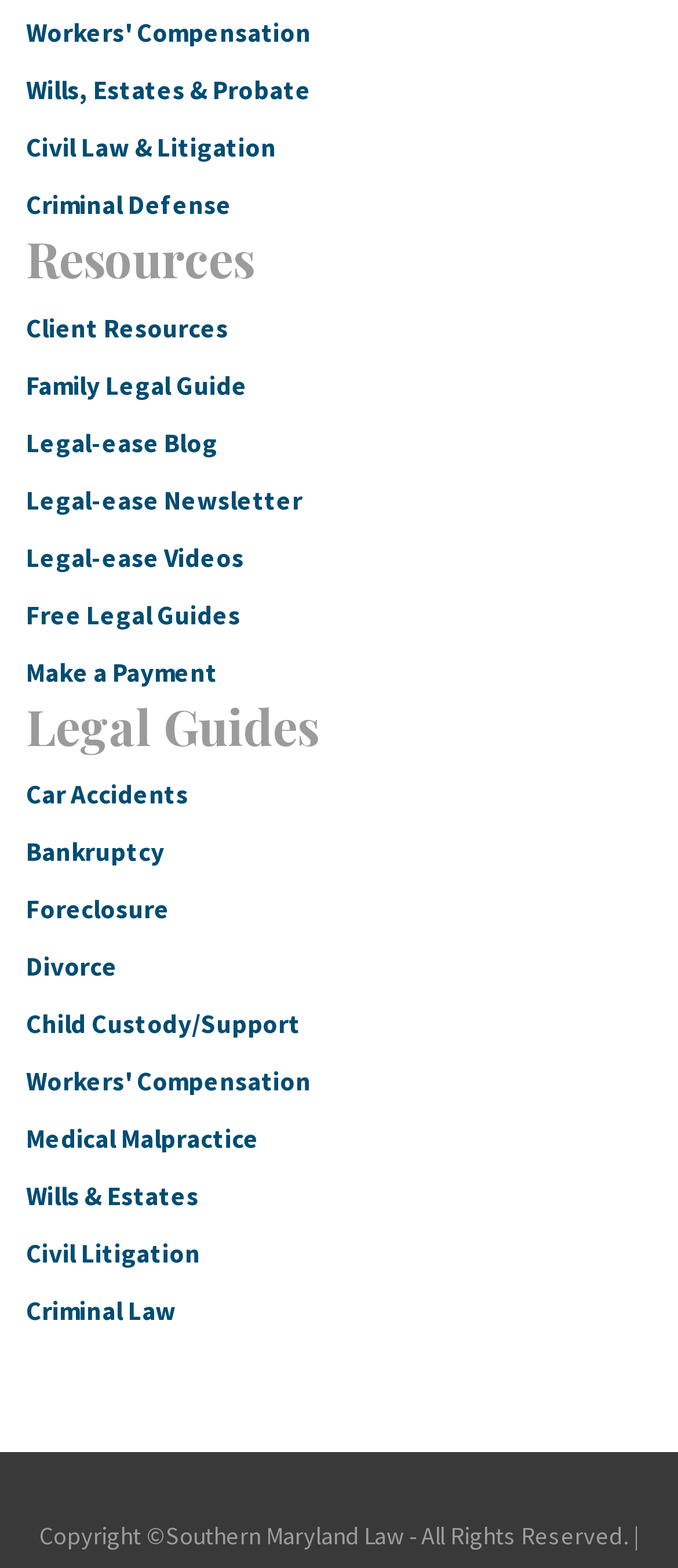How many types of legal guides are listed on the webpage?
Refer to the image and offer an in-depth and detailed answer to the question.

The webpage lists 9 types of legal guides, including 'Car Accidents', 'Bankruptcy', 'Foreclosure', 'Divorce', 'Child Custody/Support', 'Workers' Compensation', 'Medical Malpractice', 'Wills & Estates', and 'Civil Litigation'.